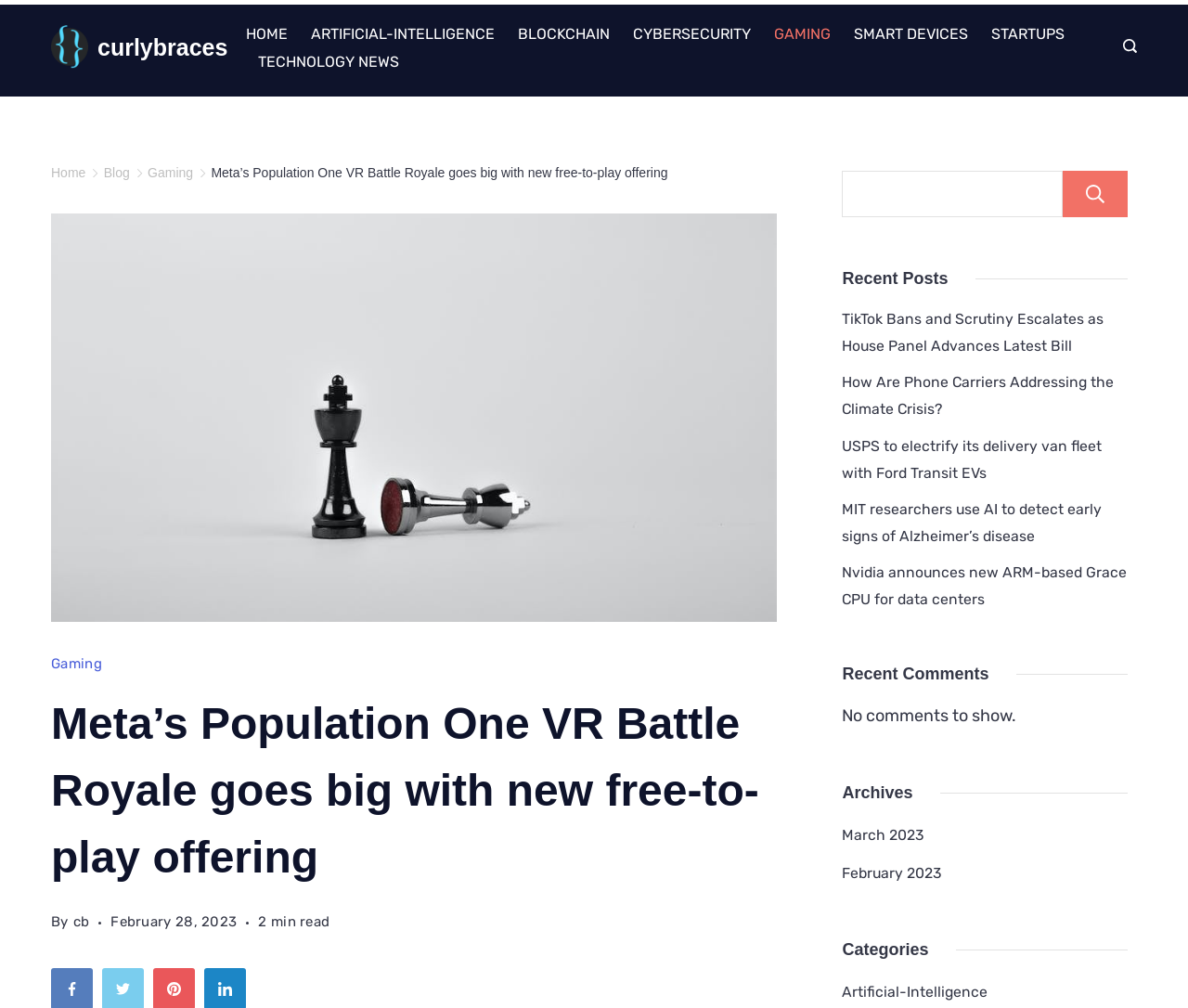Calculate the bounding box coordinates of the UI element given the description: "parent_node: Search name="s"".

[0.709, 0.169, 0.895, 0.215]